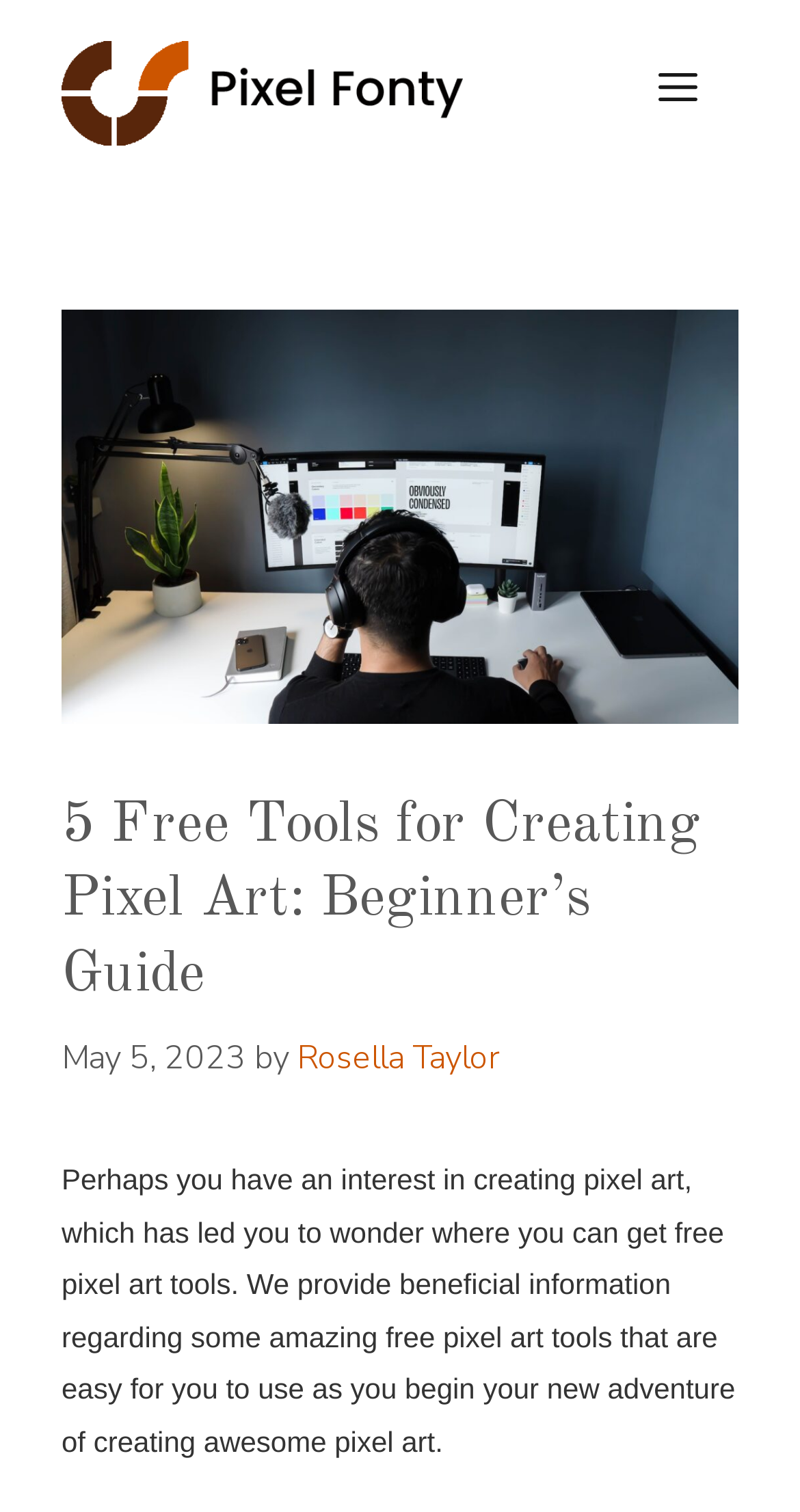Find the bounding box coordinates for the UI element that matches this description: "Menu".

[0.772, 0.028, 0.923, 0.096]